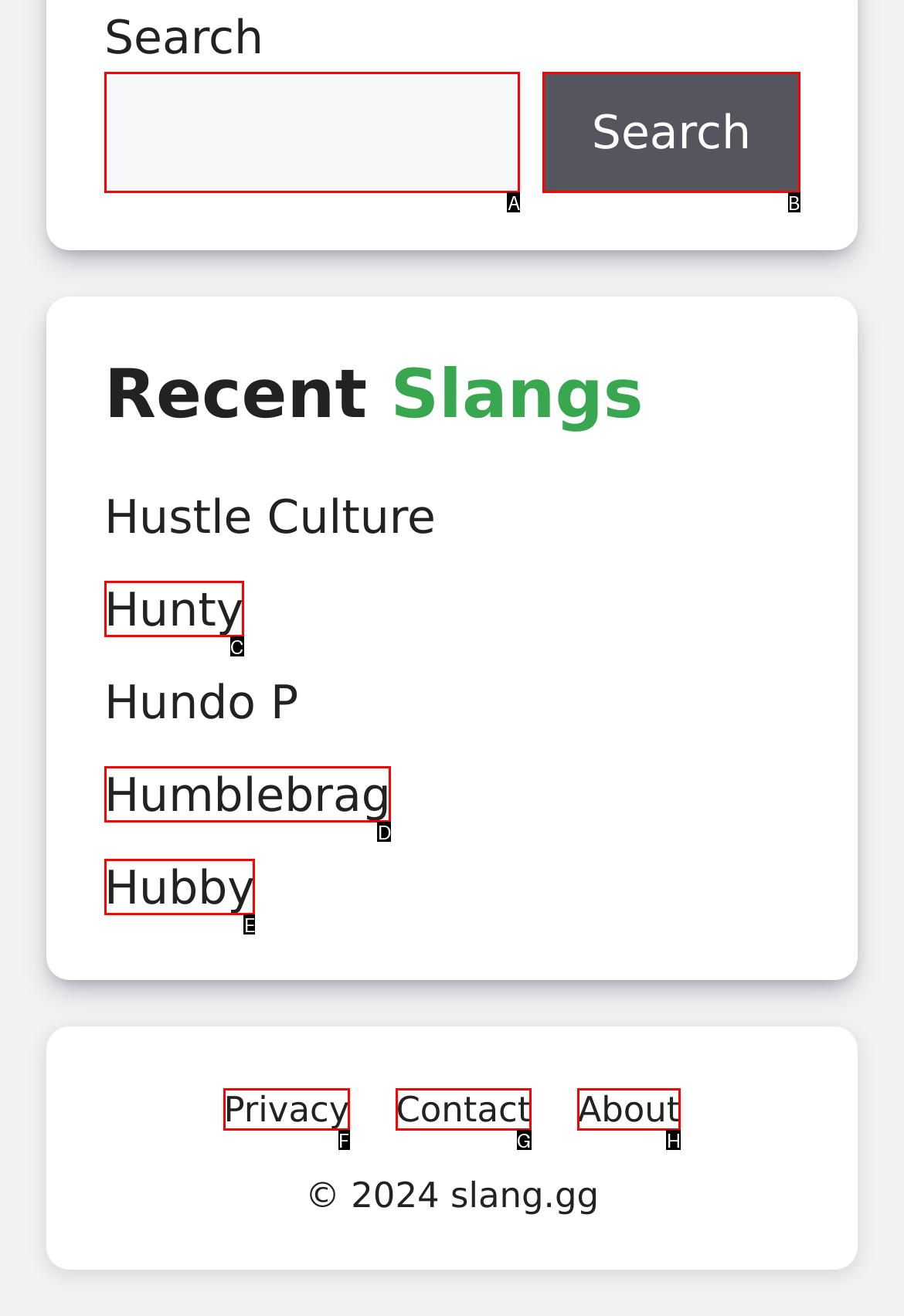Which option is described as follows: Humblebrag
Answer with the letter of the matching option directly.

D